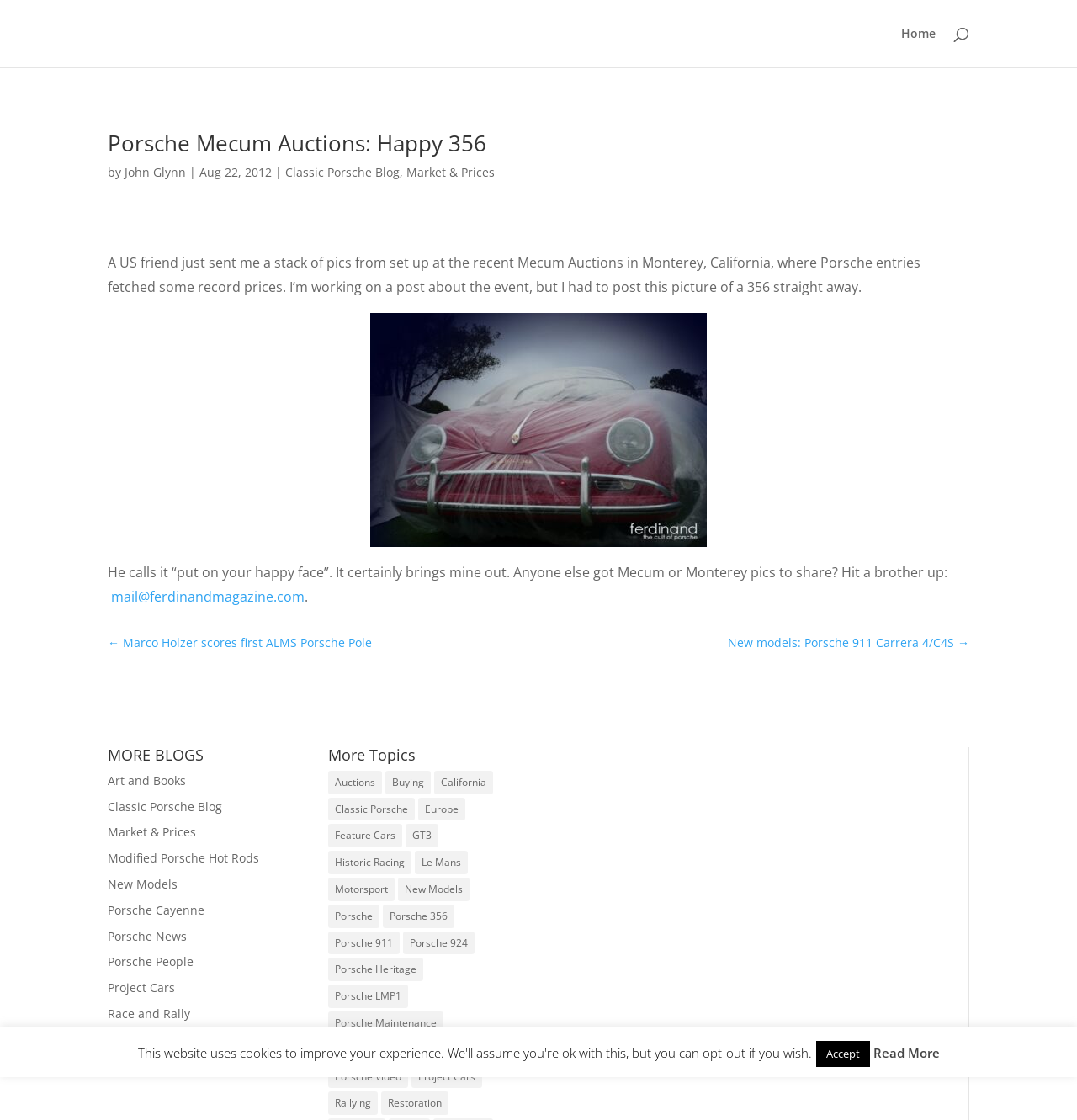Please identify the bounding box coordinates of the element that needs to be clicked to perform the following instruction: "contact John Glynn".

[0.116, 0.146, 0.173, 0.161]